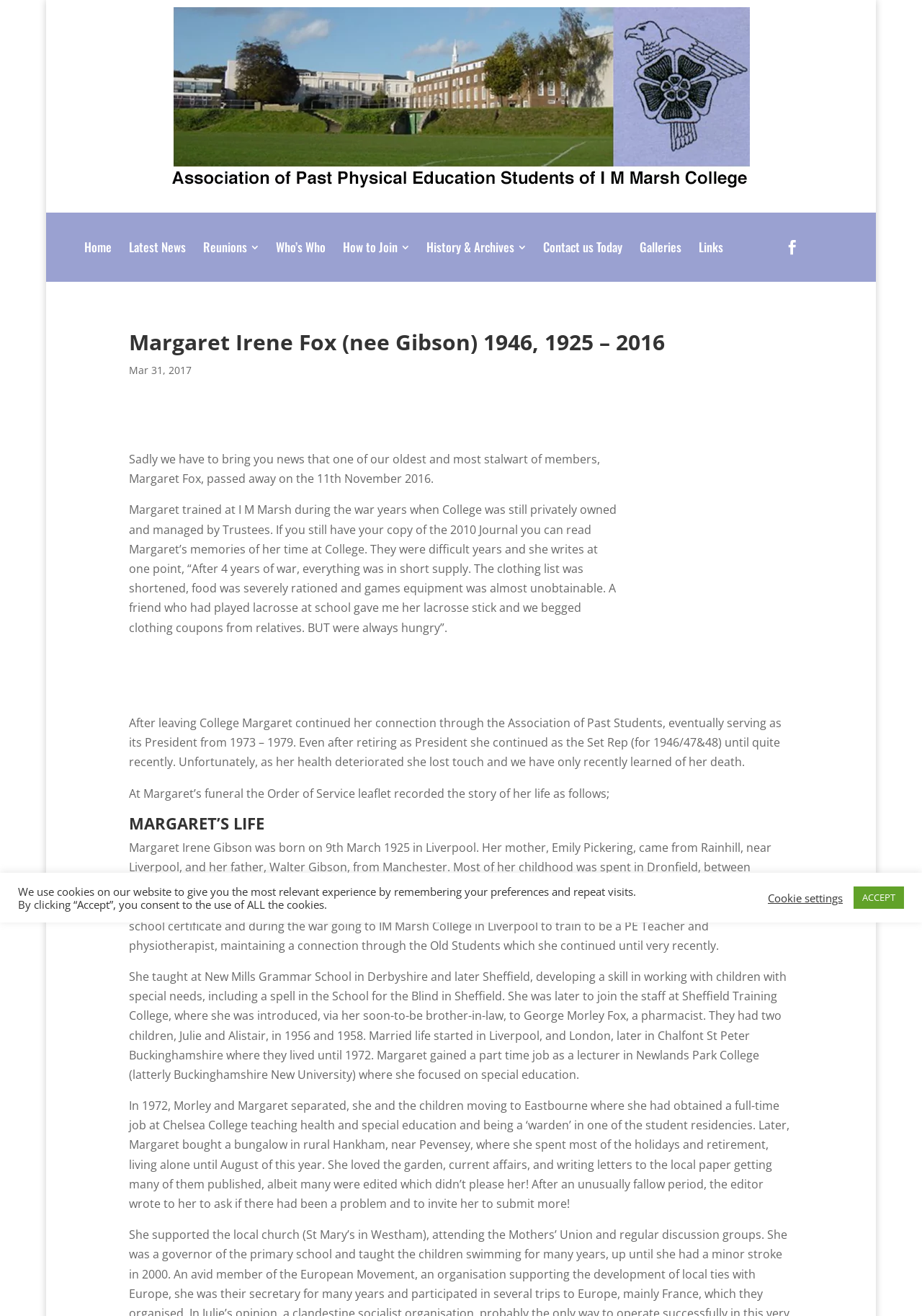Identify the bounding box for the described UI element: "Why Bibe".

None